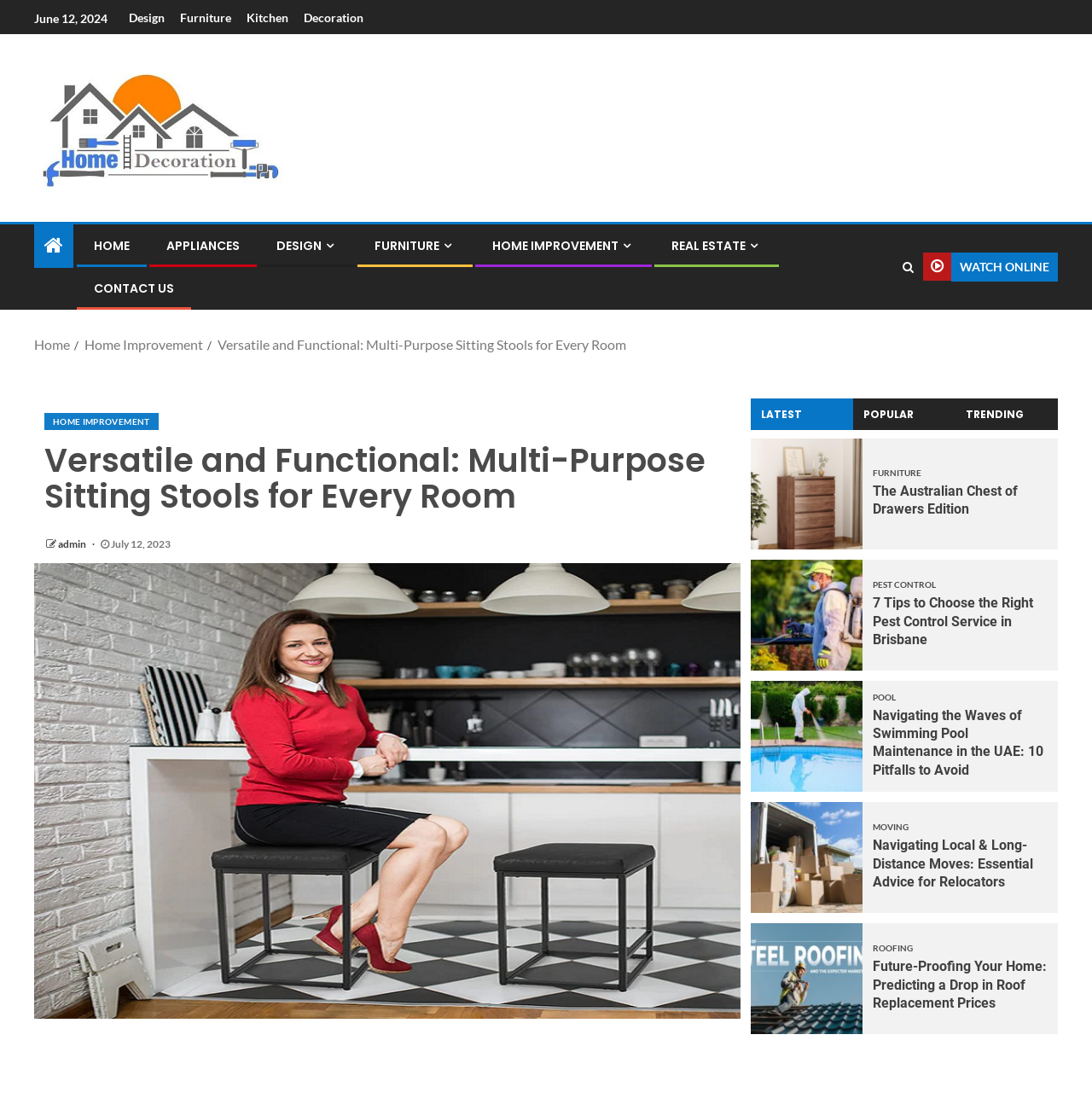Answer the question using only a single word or phrase: 
What is the date of the article?

July 12, 2023